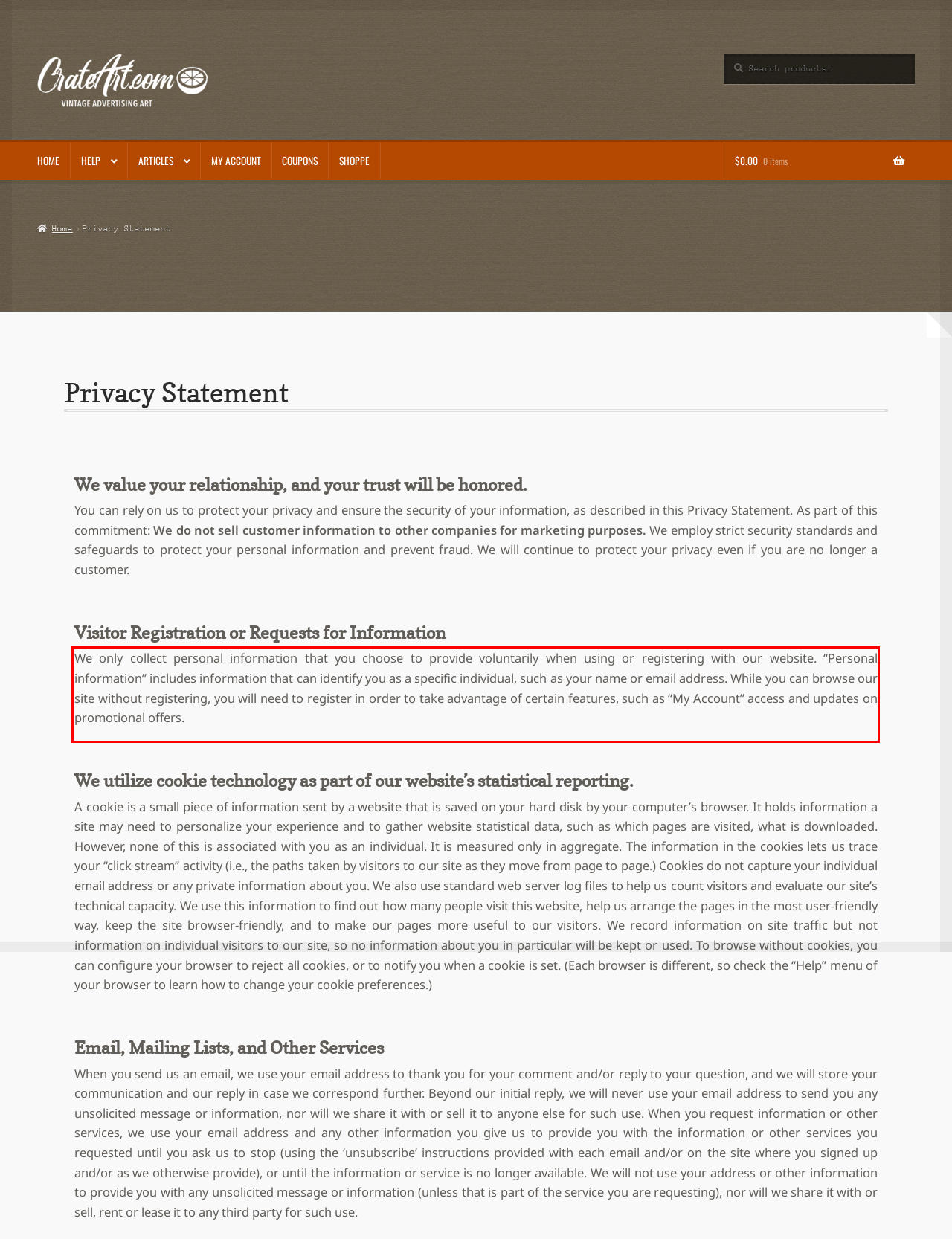Identify and transcribe the text content enclosed by the red bounding box in the given screenshot.

We only collect personal information that you choose to provide voluntarily when using or registering with our website. “Personal information” includes information that can identify you as a specific individual, such as your name or email address. While you can browse our site without registering, you will need to register in order to take advantage of certain features, such as “My Account” access and updates on promotional offers.